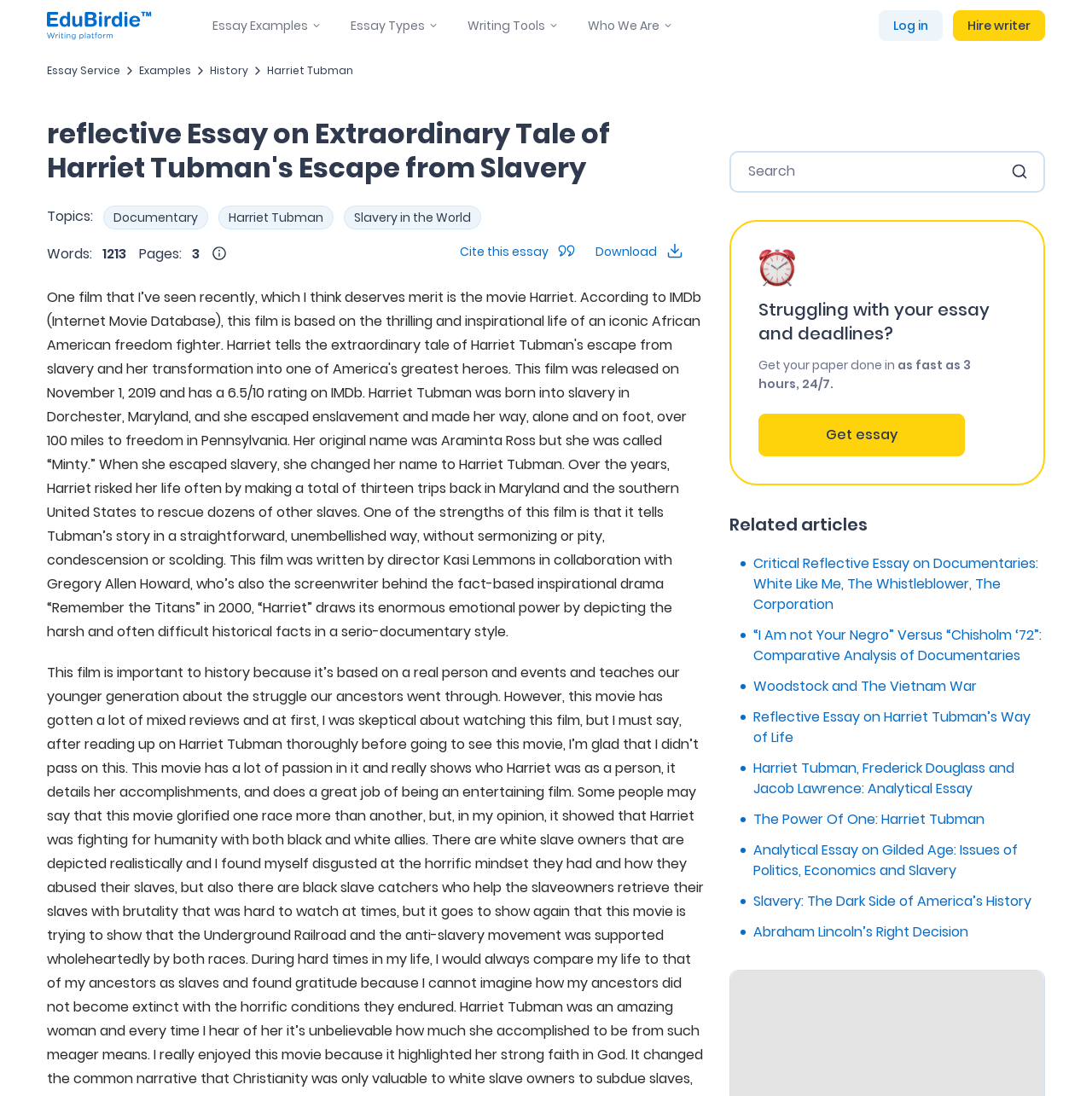Using the element description: "Who We Are", determine the bounding box coordinates. The coordinates should be in the format [left, top, right, bottom], with values between 0 and 1.

[0.538, 0.0, 0.604, 0.047]